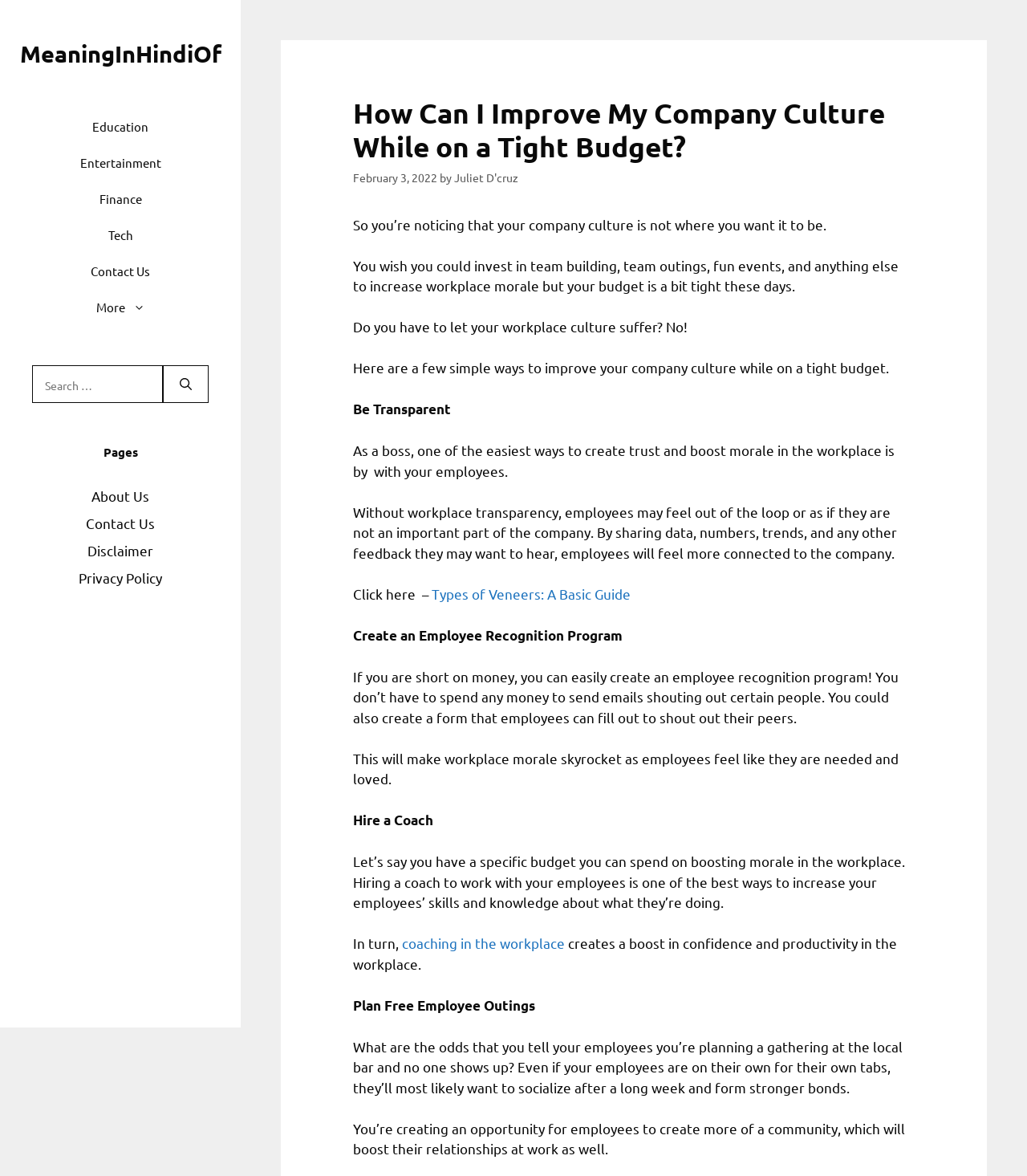What is the importance of transparency in the workplace?
Use the image to give a comprehensive and detailed response to the question.

According to the webpage, transparency in the workplace is important for creating trust and boosting morale, as employees will feel more connected to the company when they are informed about data, numbers, trends, and feedback.